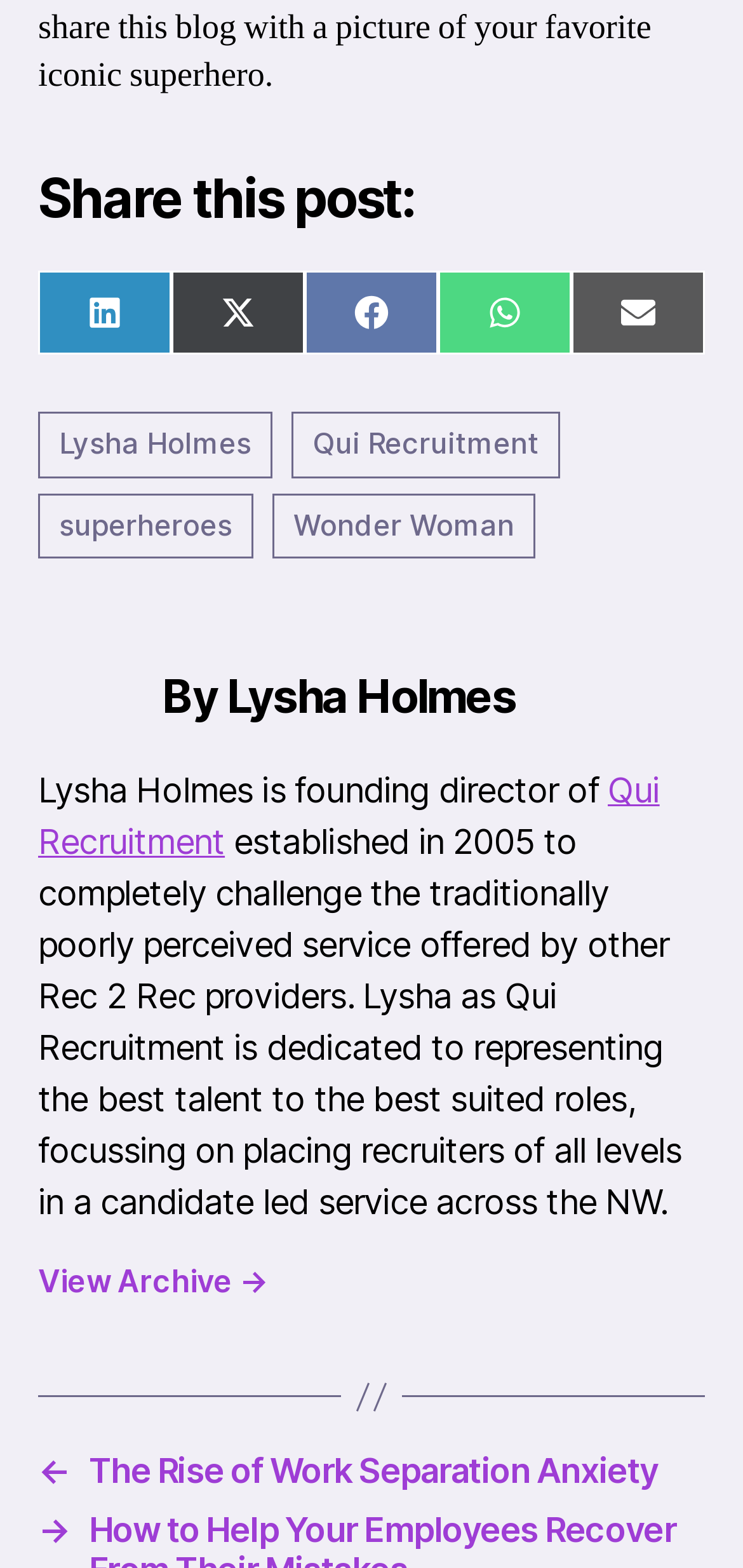Refer to the element description superheroes and identify the corresponding bounding box in the screenshot. Format the coordinates as (top-left x, top-left y, bottom-right x, bottom-right y) with values in the range of 0 to 1.

[0.051, 0.242, 0.341, 0.284]